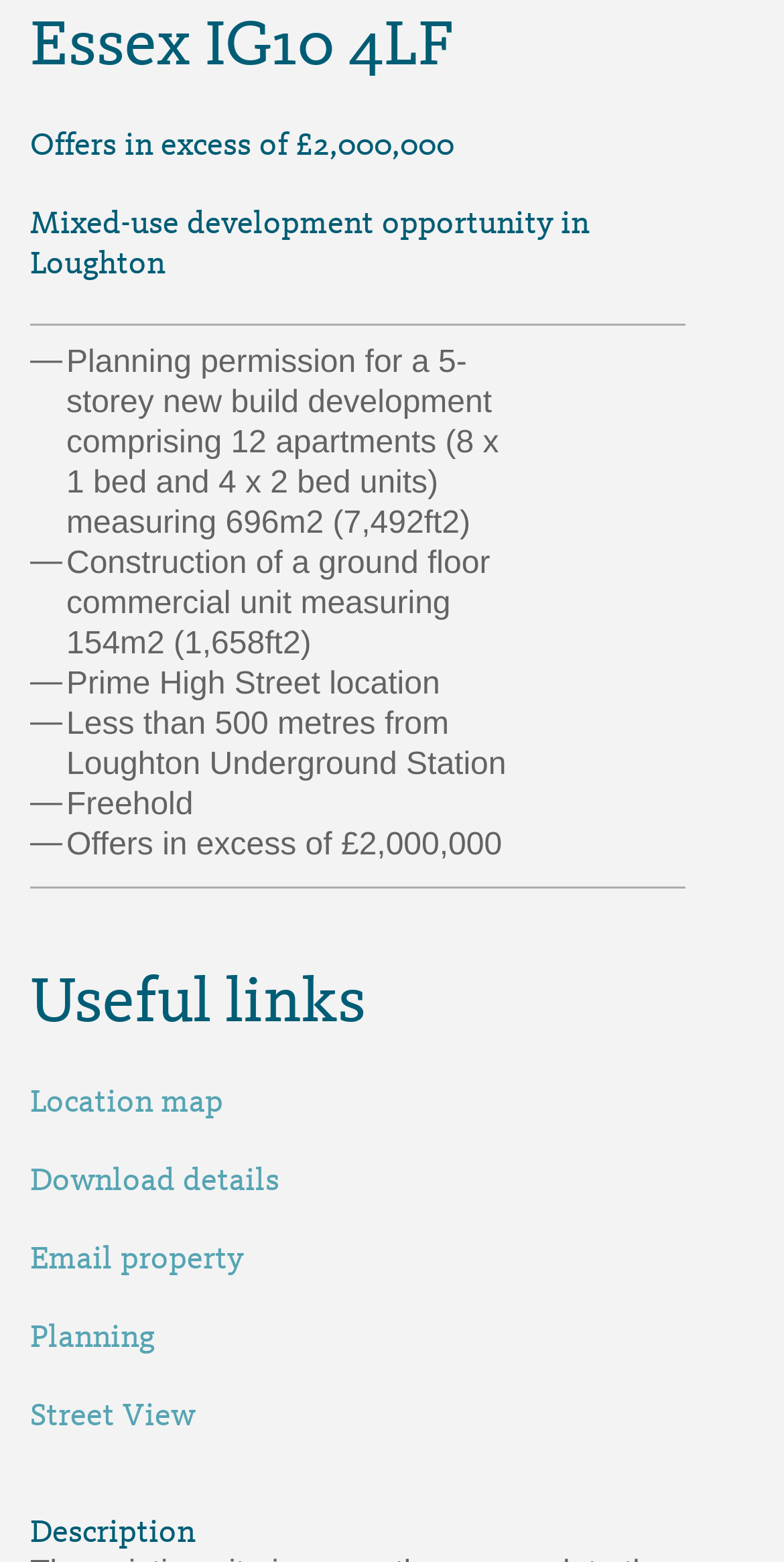What type of property is being offered?
Please use the image to provide an in-depth answer to the question.

According to the webpage, the property being offered is a freehold, which means that the buyer will have full ownership of the property.